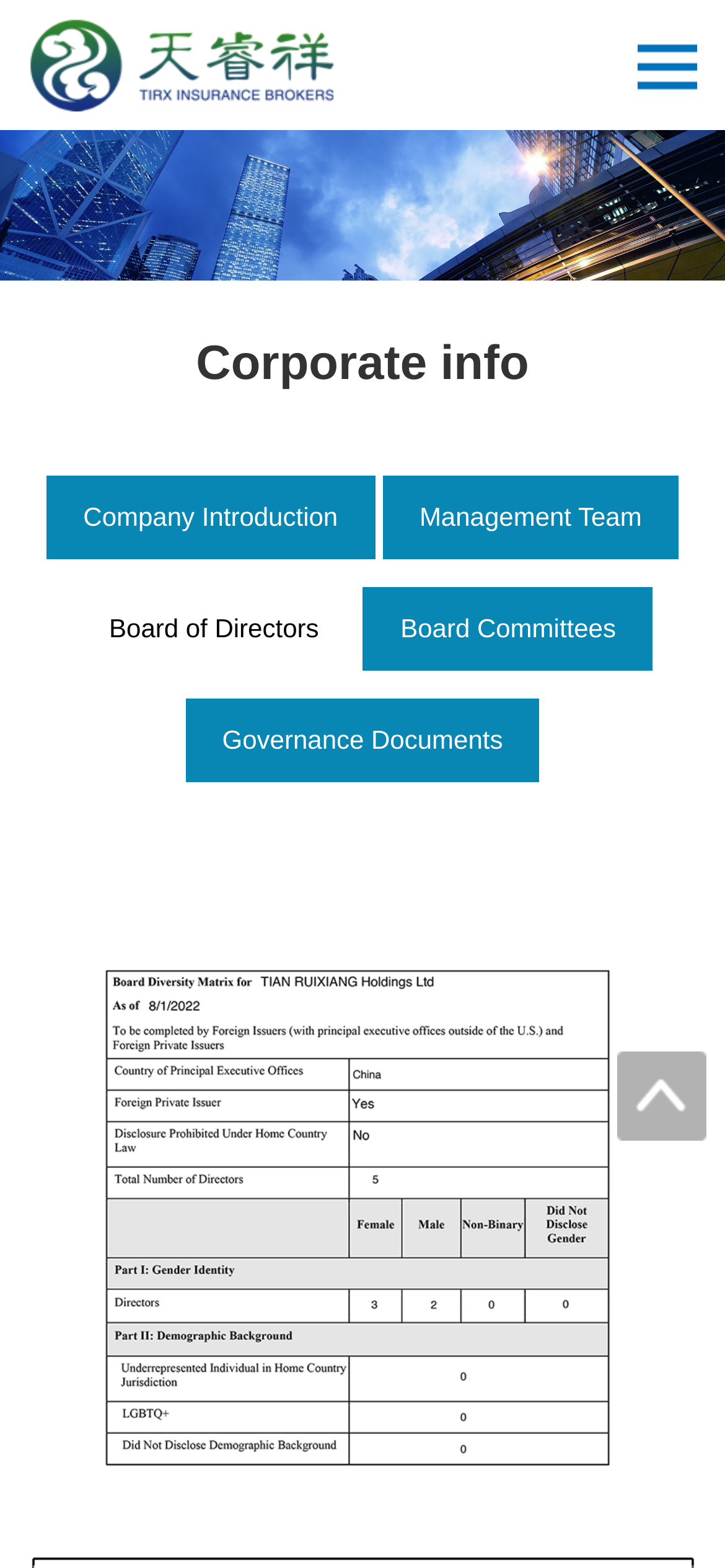Identify the bounding box of the HTML element described as: "title="Top"".

[0.851, 0.671, 0.974, 0.727]